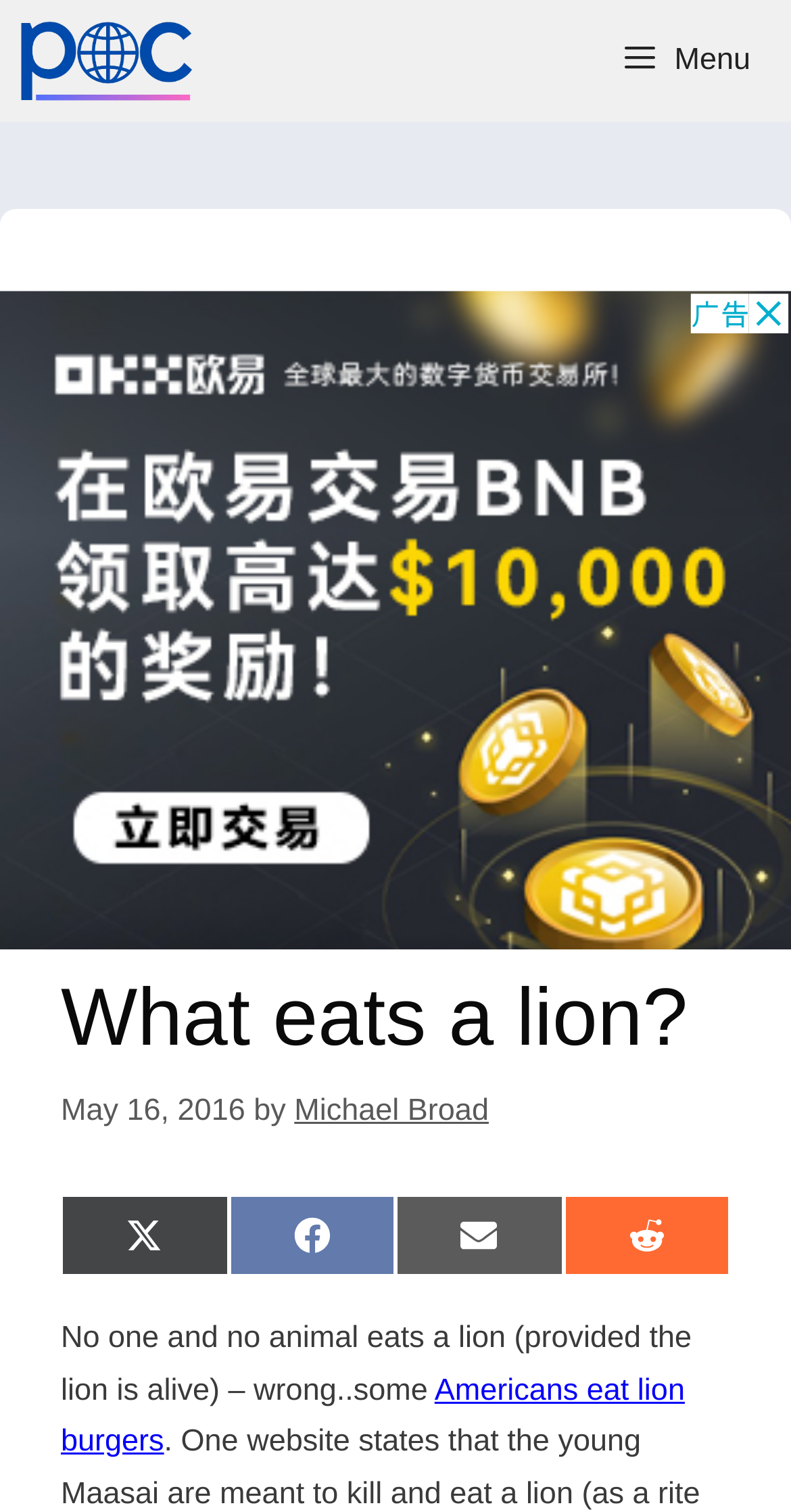Identify the primary heading of the webpage and provide its text.

What eats a lion?